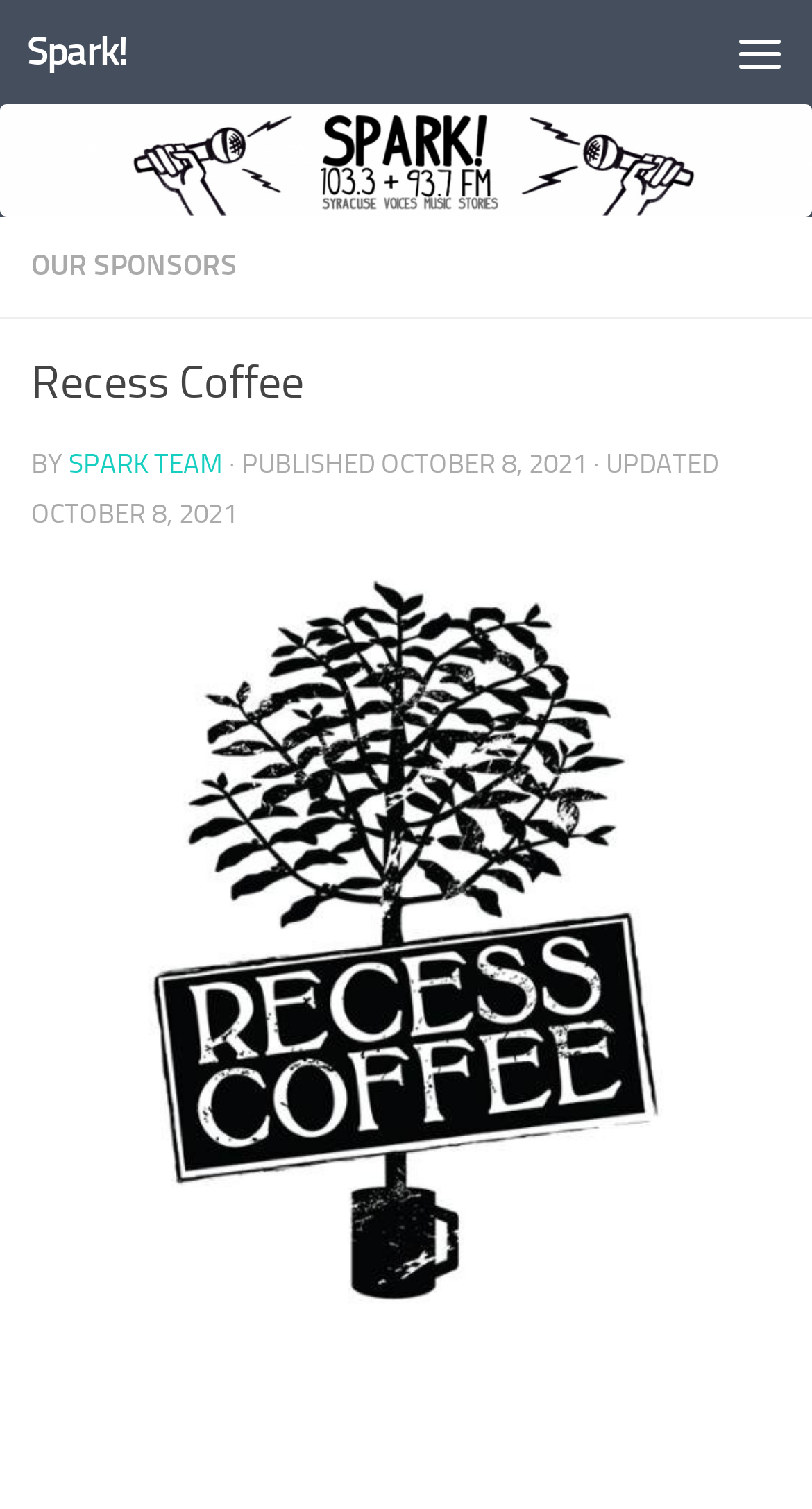Provide your answer in one word or a succinct phrase for the question: 
What is the name of the coffee brand?

Recess Coffee